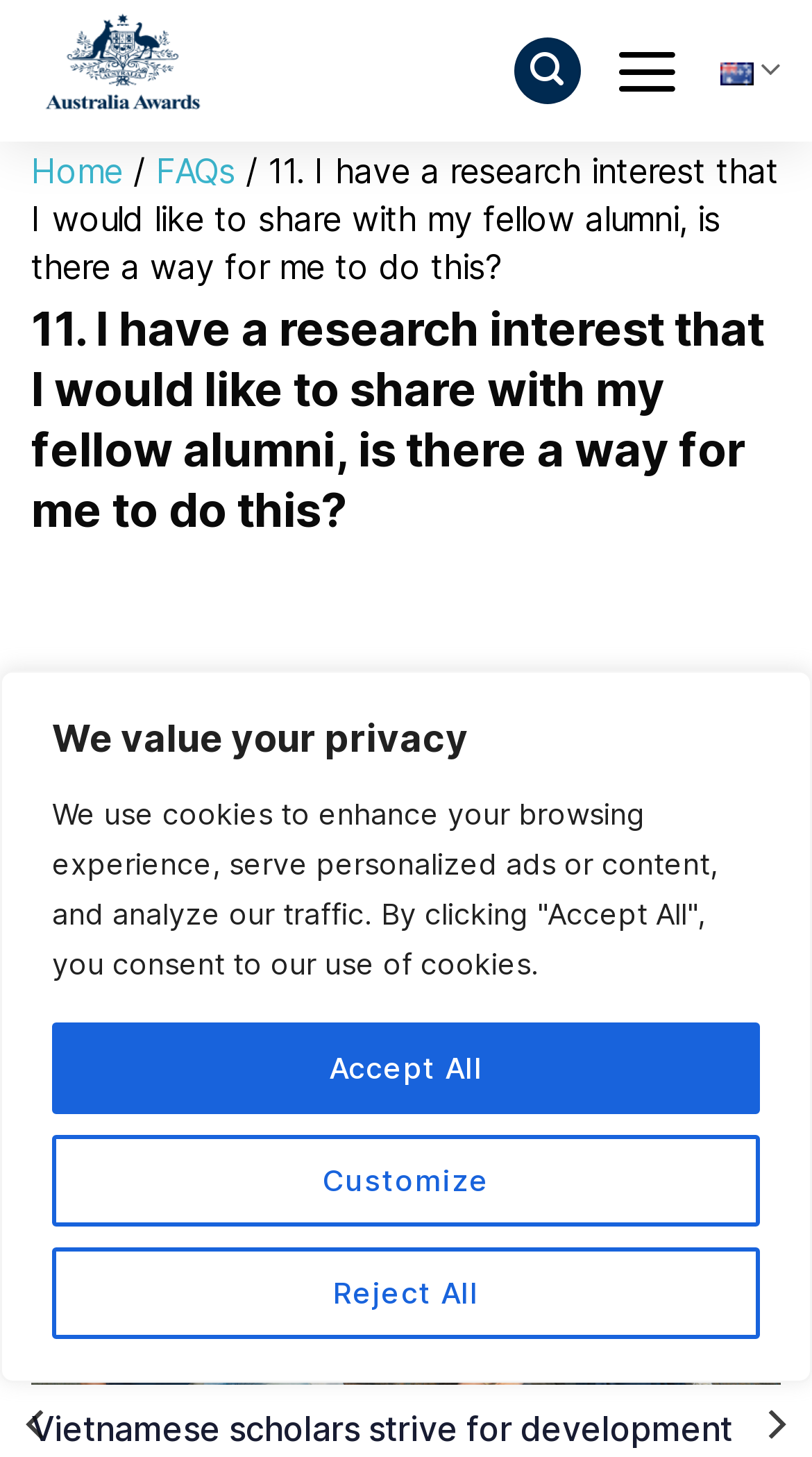What is the current page about?
Kindly offer a detailed explanation using the data available in the image.

The current page is about sharing a research interest with fellow alumni, as indicated by the heading '11. I have a research interest that I would like to share with my fellow alumni, is there a way for me to do this?'.